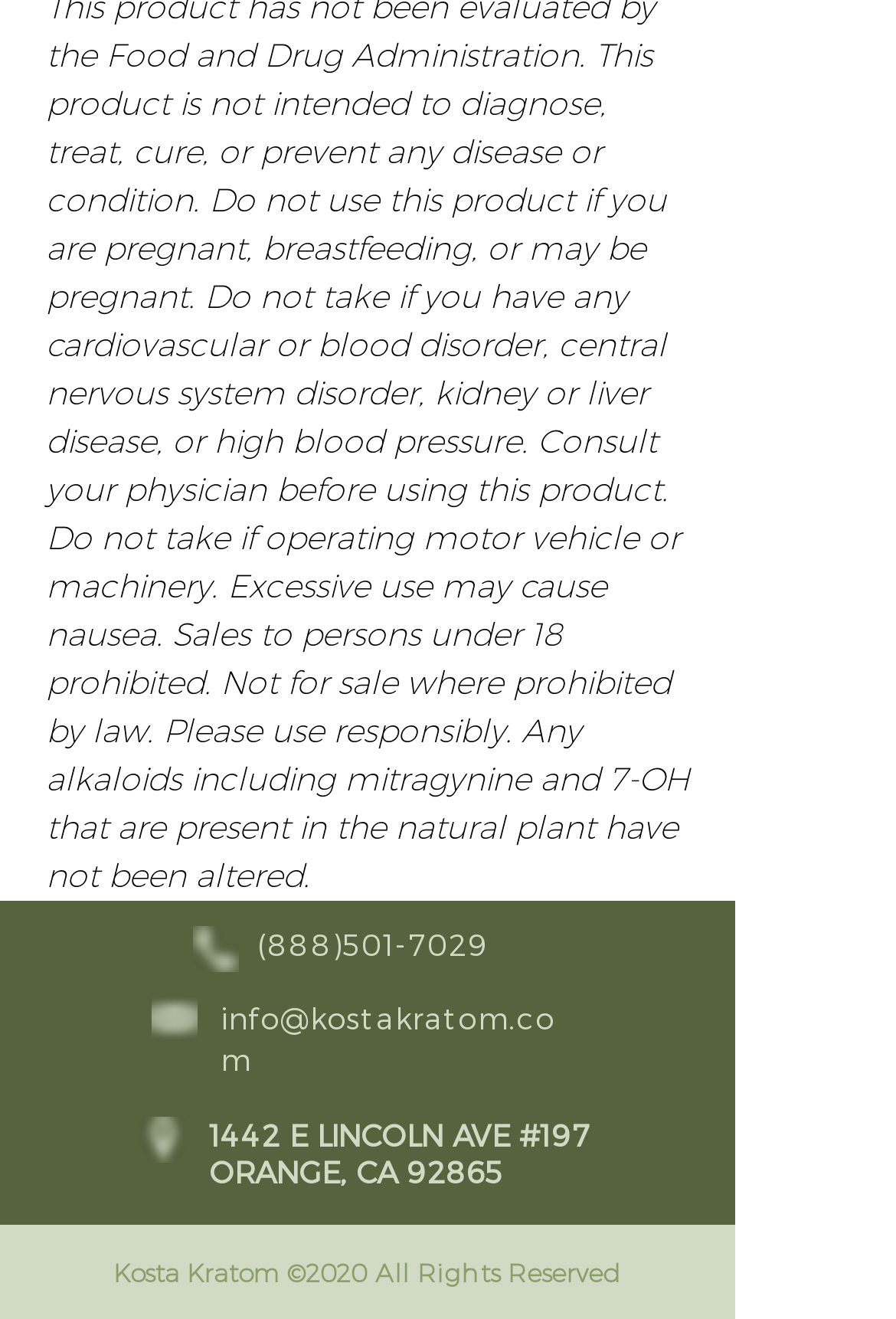With reference to the image, please provide a detailed answer to the following question: What is the topic of the text?

The topic of the text can be inferred from the static text element 243, which mentions '7-OH that are present in the natural plant have not been altered.' This suggests that the topic is related to kratom, a natural plant.